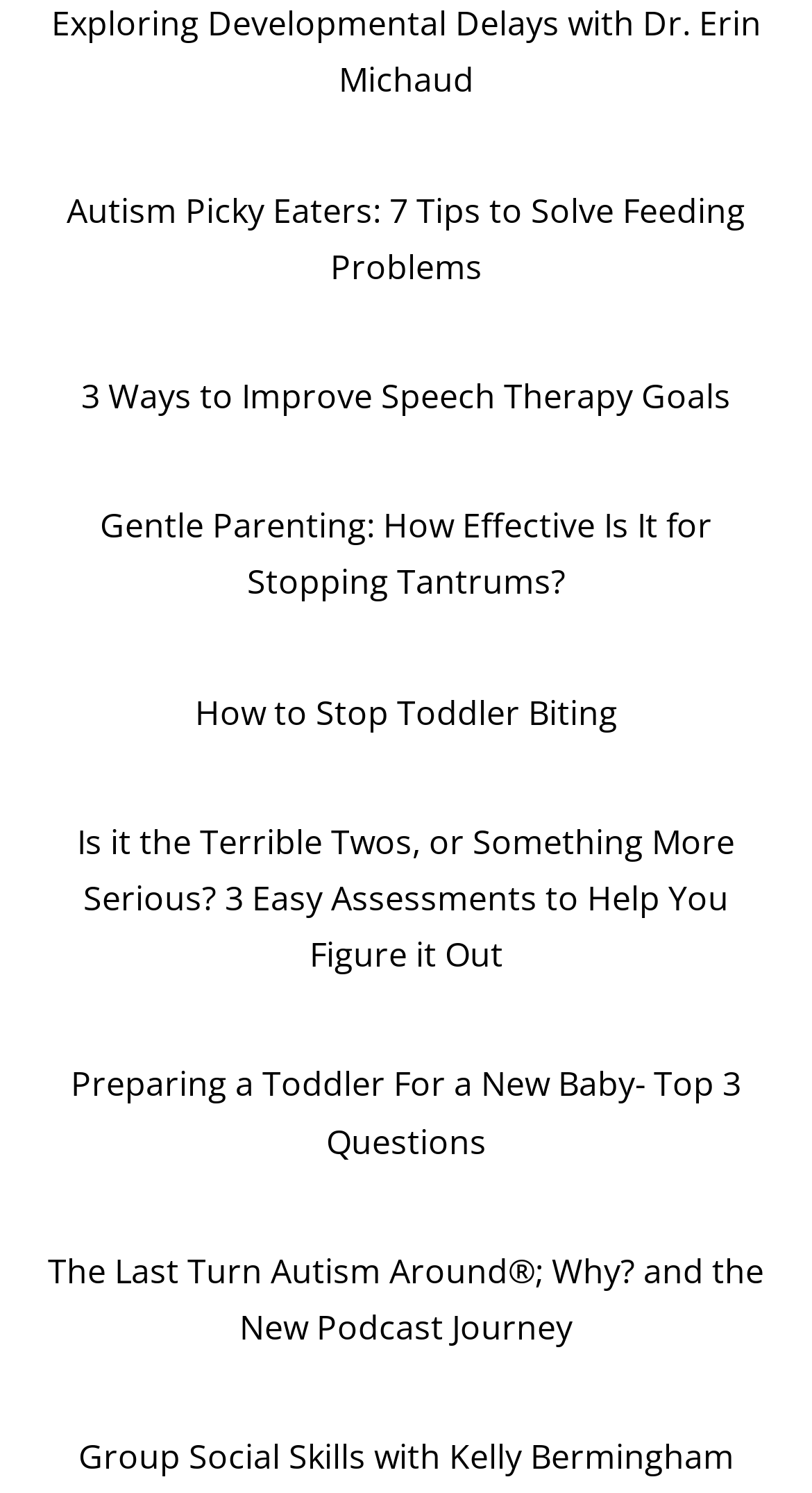Find the bounding box coordinates for the element that must be clicked to complete the instruction: "Get tips on Improving Speech Therapy Goals". The coordinates should be four float numbers between 0 and 1, indicated as [left, top, right, bottom].

[0.1, 0.25, 0.9, 0.281]